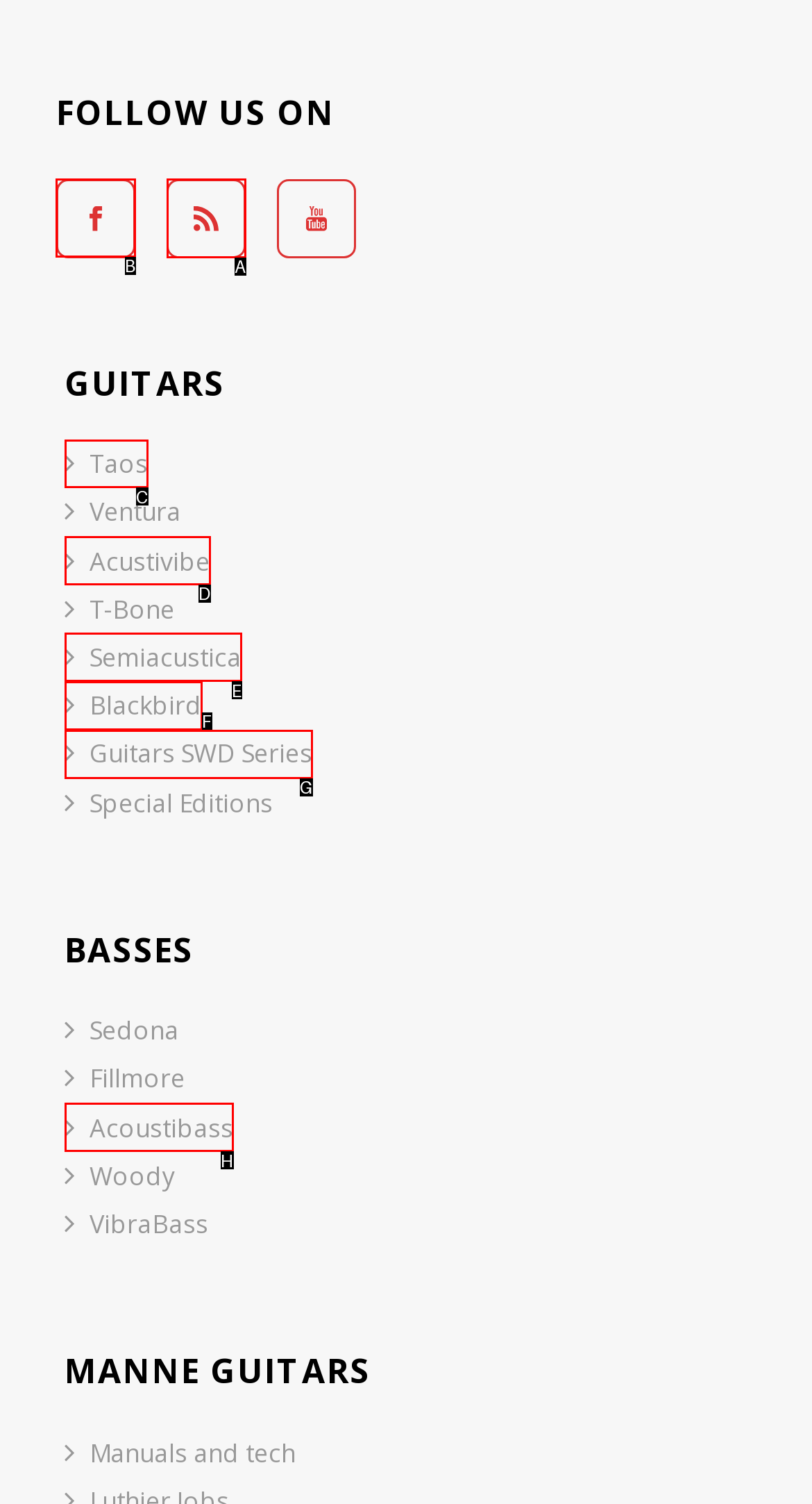Identify the HTML element I need to click to complete this task: Follow Us on facebook Provide the option's letter from the available choices.

B